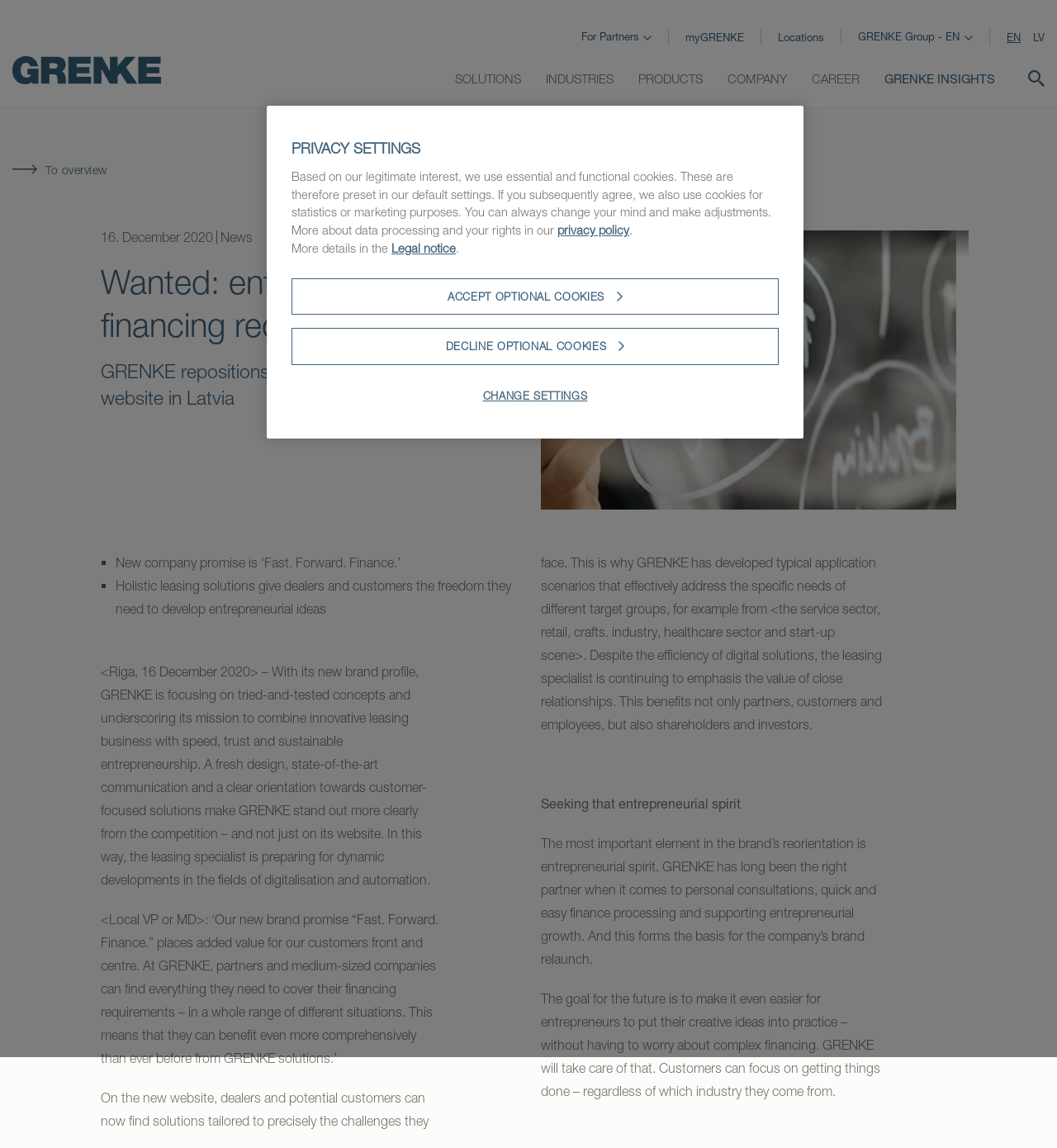Provide your answer in one word or a succinct phrase for the question: 
What is the company name mentioned on the webpage?

GRENKE